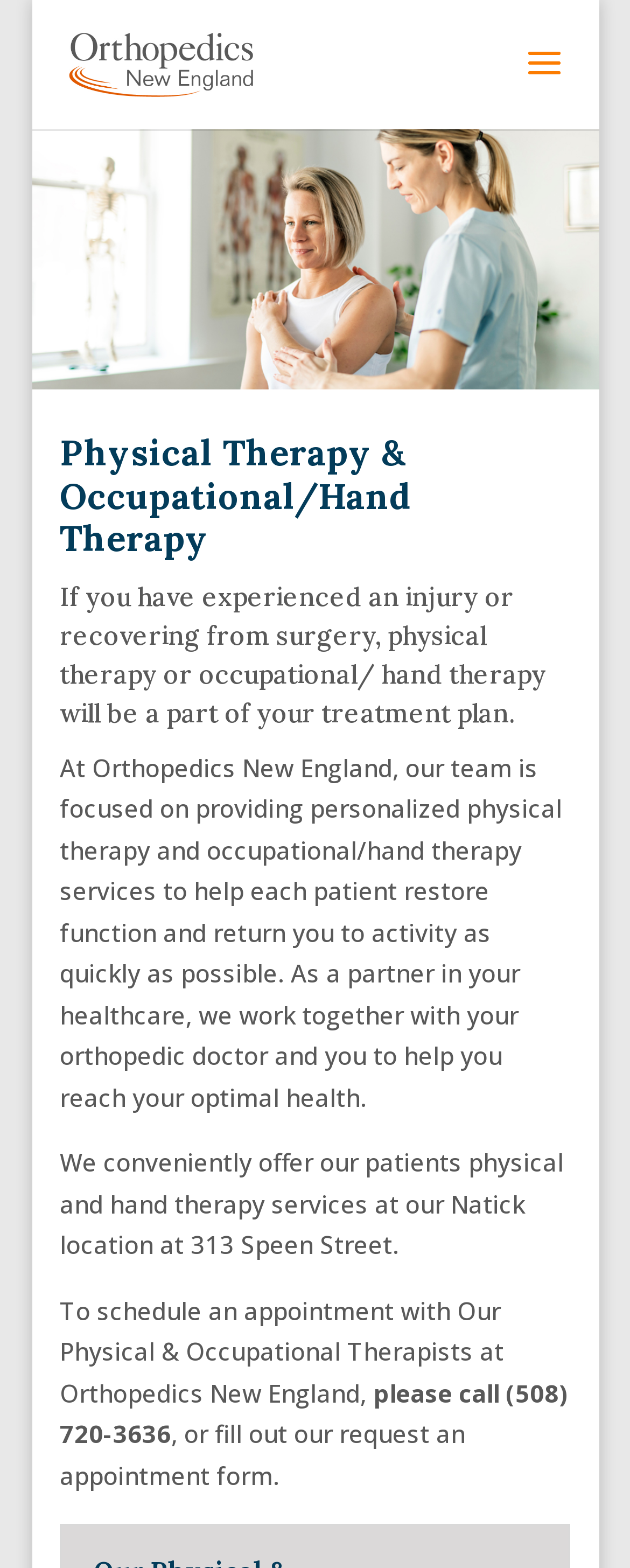Based on what you see in the screenshot, provide a thorough answer to this question: Who works together with patients to help them reach optimal health?

According to the webpage content, the team at Orthopedics New England, including orthopedic doctors, work together with patients to help them reach their optimal health.